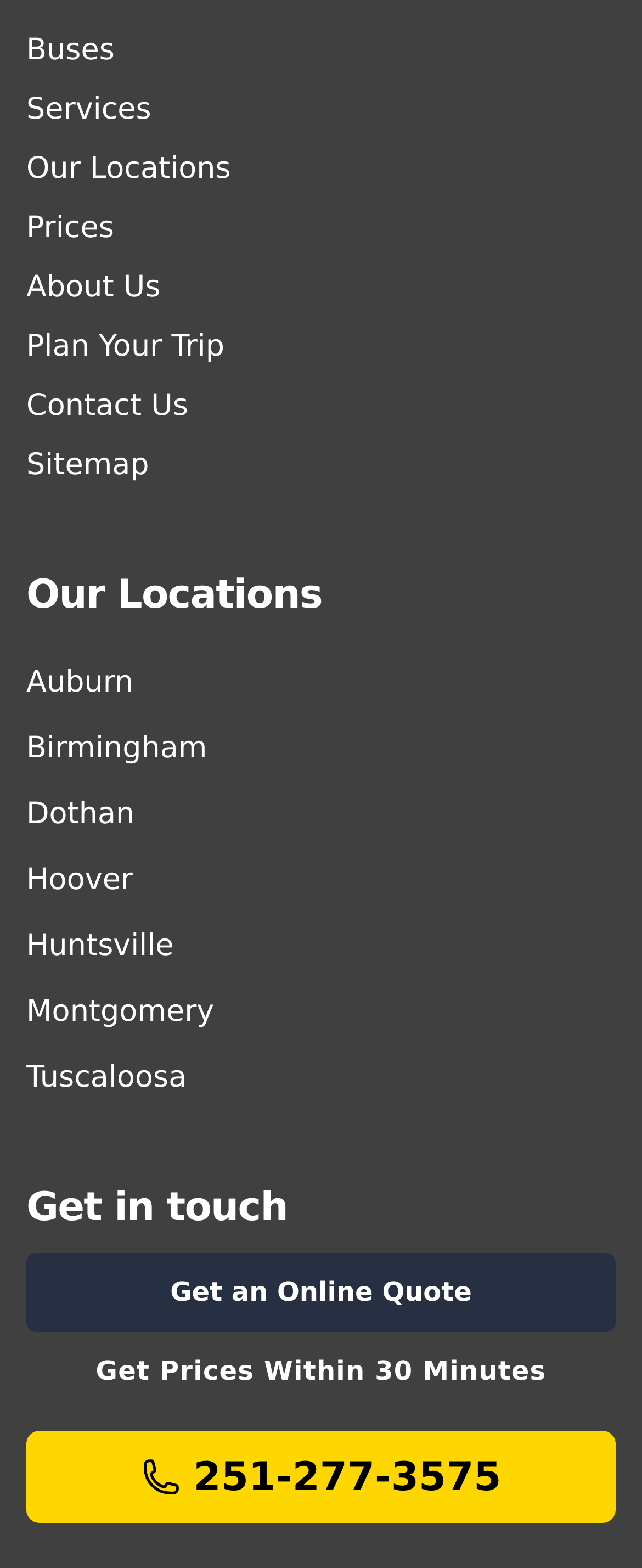Locate the bounding box coordinates of the element to click to perform the following action: 'Call 251-277-3575'. The coordinates should be given as four float values between 0 and 1, in the form of [left, top, right, bottom].

[0.301, 0.925, 0.781, 0.959]